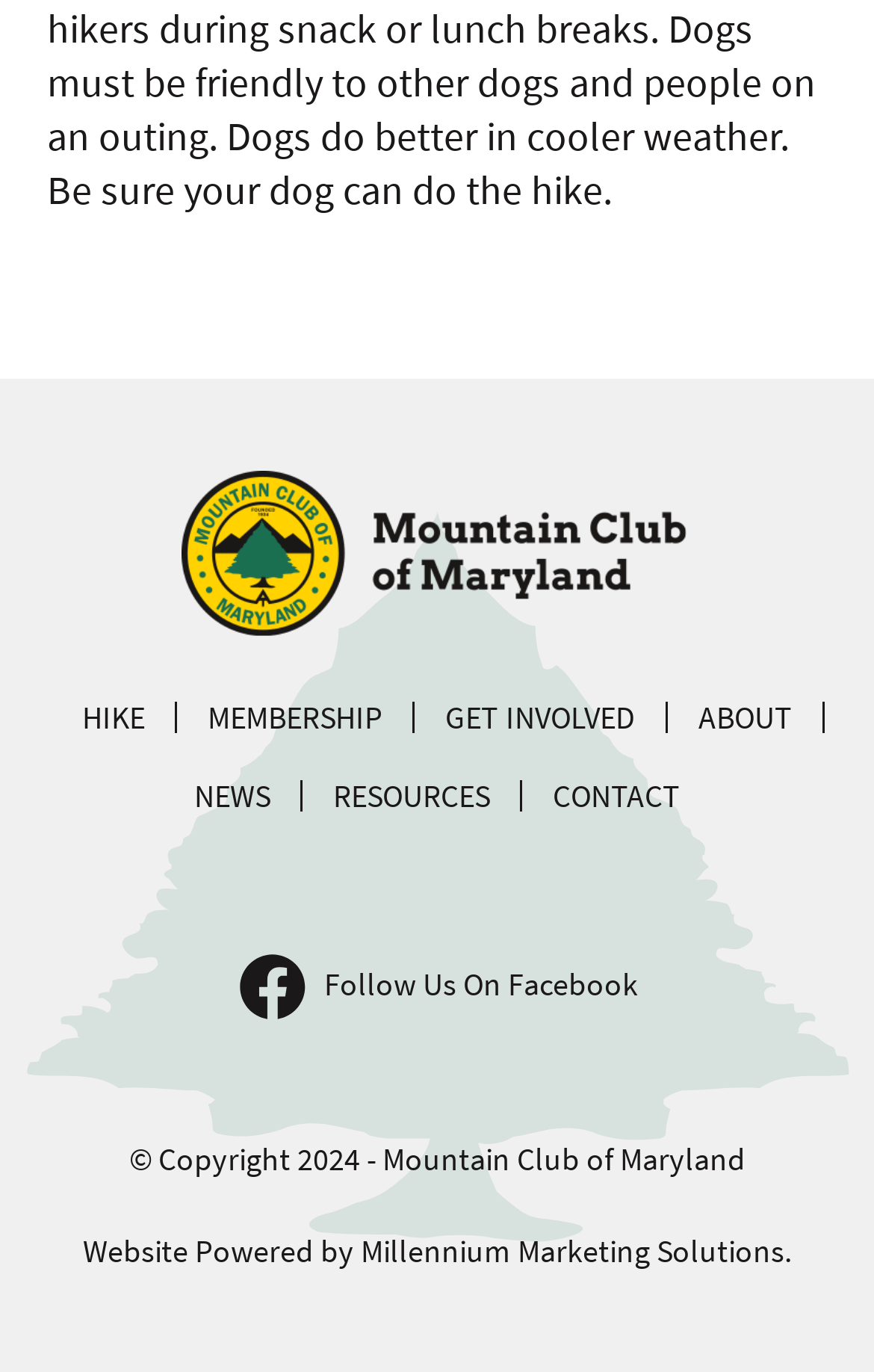Can you show the bounding box coordinates of the region to click on to complete the task described in the instruction: "Follow the Mountain Club on Facebook"?

[0.262, 0.687, 0.738, 0.75]